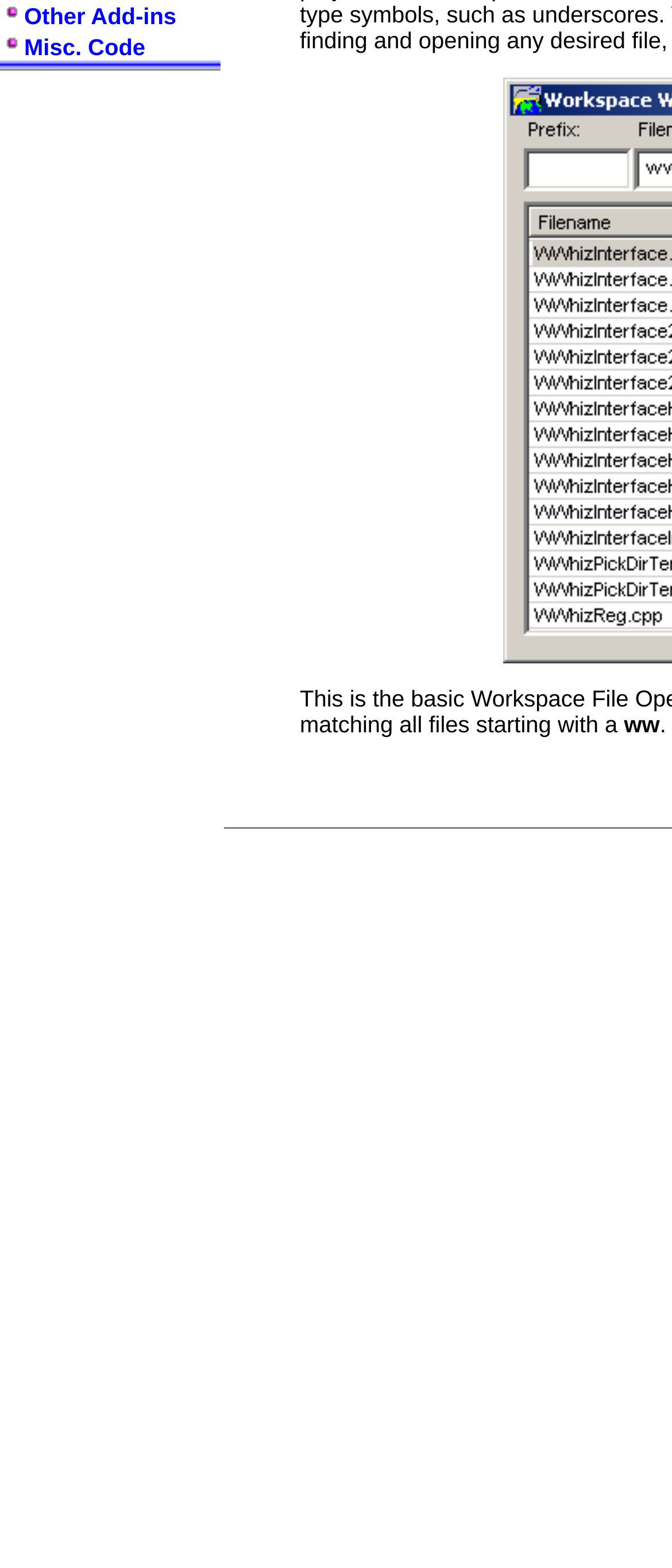Determine the bounding box of the UI element mentioned here: "Other Add-ins". The coordinates must be in the format [left, top, right, bottom] with values ranging from 0 to 1.

[0.036, 0.002, 0.262, 0.019]